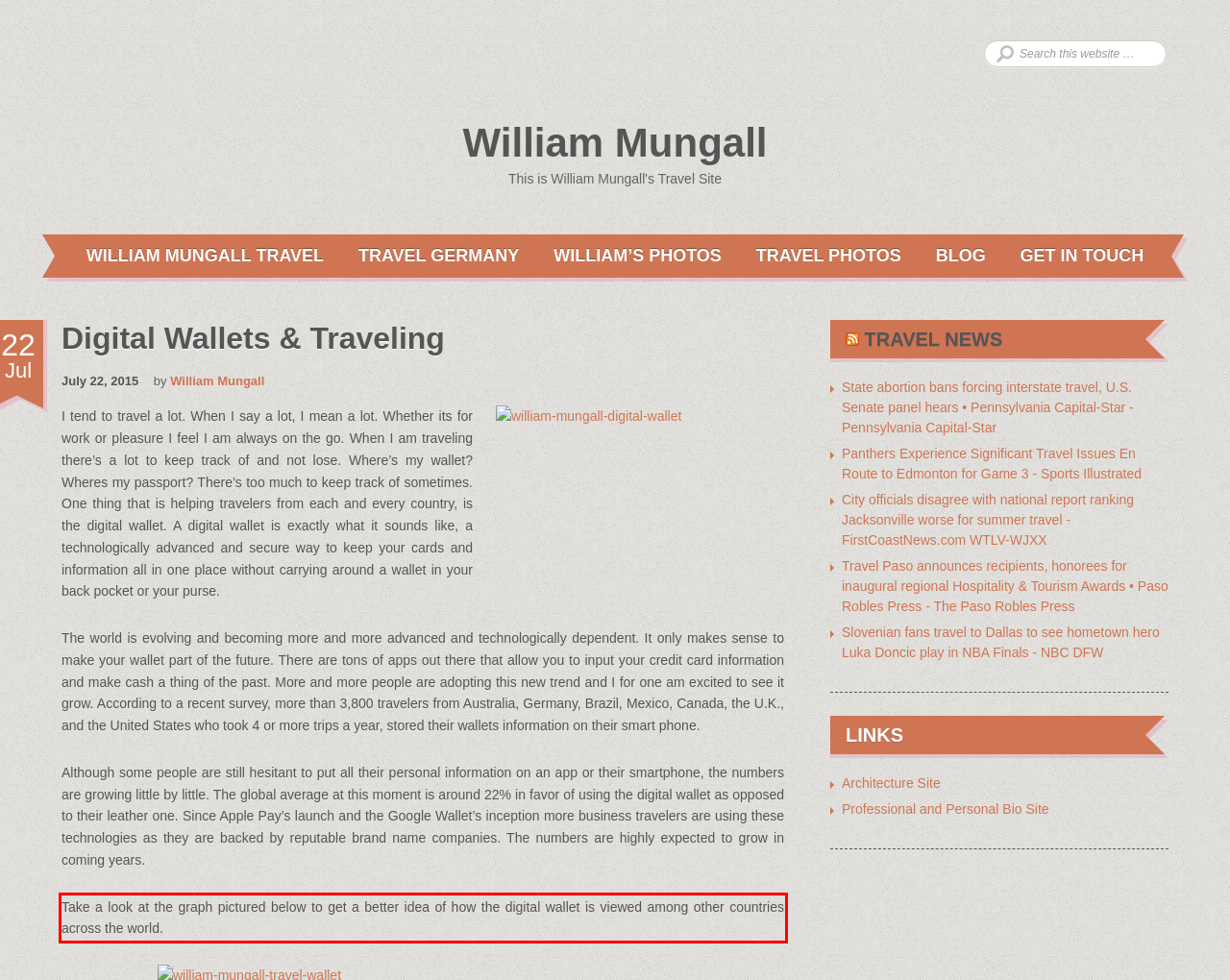Within the screenshot of the webpage, there is a red rectangle. Please recognize and generate the text content inside this red bounding box.

Take a look at the graph pictured below to get a better idea of how the digital wallet is viewed among other countries across the world.